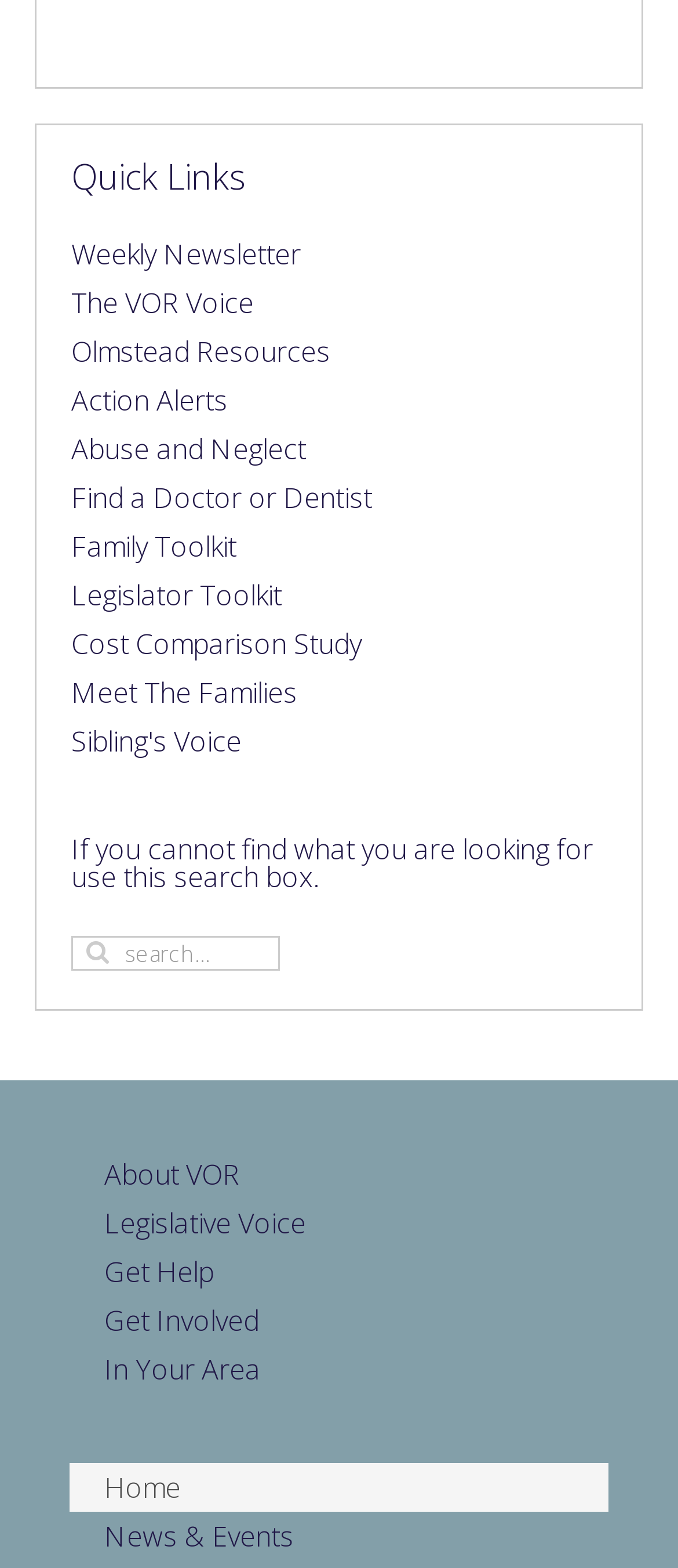What is the last link on the webpage?
Provide a one-word or short-phrase answer based on the image.

News & Events